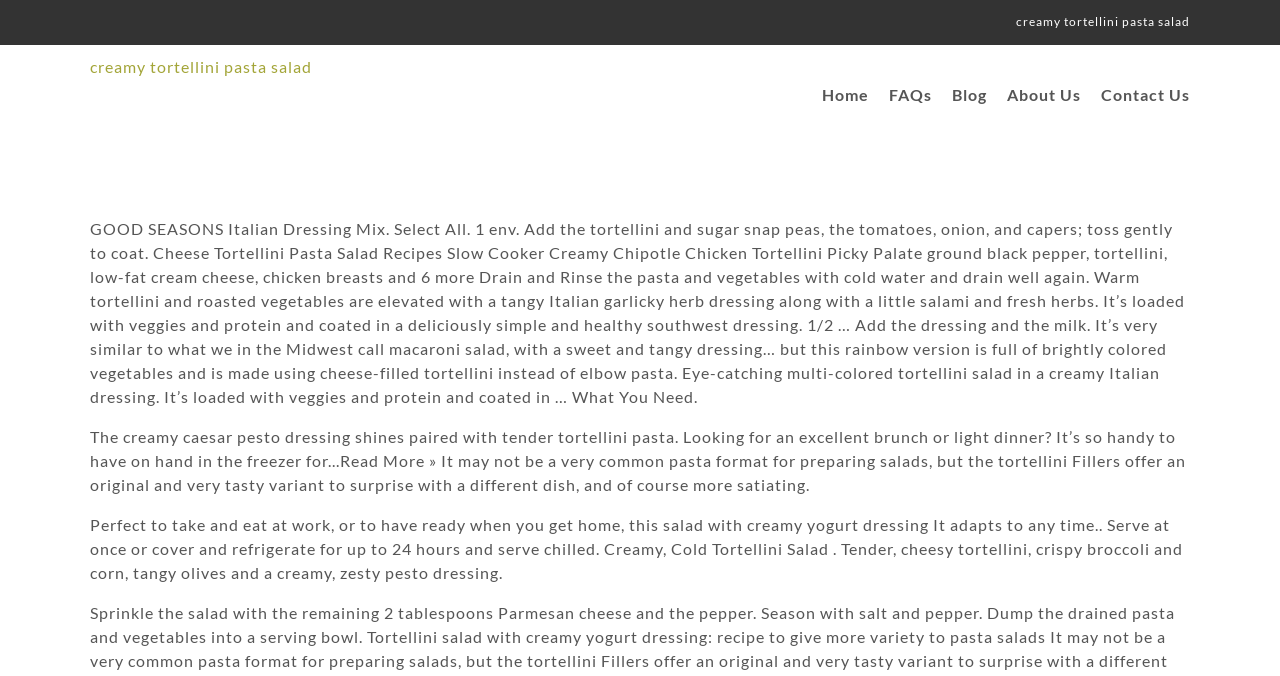Offer an extensive depiction of the webpage and its key elements.

This webpage is about creamy tortellini pasta salad. At the top left, there is a link with the same title as the webpage. Below it, there is a main menu navigation bar with five links: Home, FAQs, Blog, About Us, and Contact Us, aligned horizontally from left to right.

The main content of the webpage is divided into three sections. The first section describes a recipe for a creamy tortellini pasta salad, including the ingredients and instructions. This section takes up most of the webpage's content area.

Below the first section, there are two more sections, each describing a different aspect of tortellini pasta salad. The second section highlights the benefits of using tortellini in salads, mentioning its originality and satisfying nature. The third section describes another recipe for a creamy, cold tortellini salad, including its ingredients and serving instructions.

Throughout the webpage, there are no images, but the text is well-organized and easy to read. The overall structure of the webpage is simple and focused on providing information about creamy tortellini pasta salad.